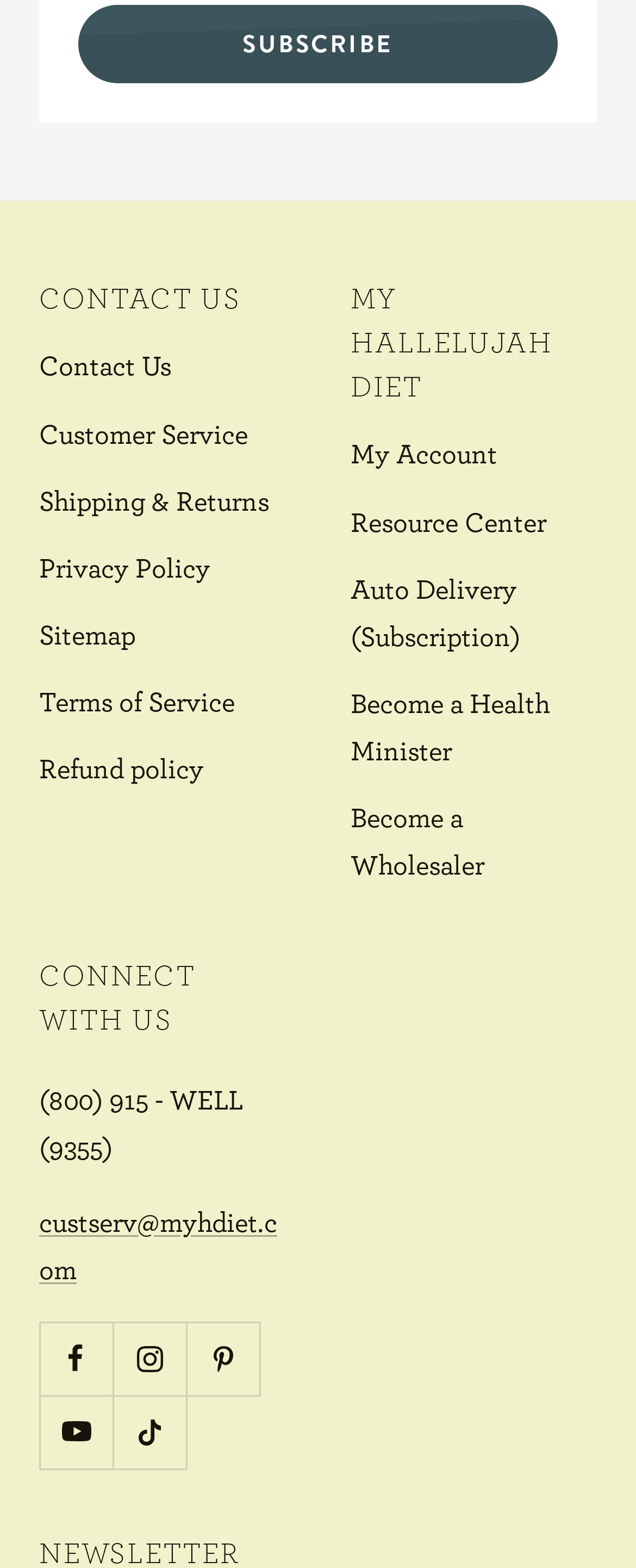Please find the bounding box coordinates of the element that must be clicked to perform the given instruction: "Check refund policy". The coordinates should be four float numbers from 0 to 1, i.e., [left, top, right, bottom].

[0.062, 0.476, 0.321, 0.506]